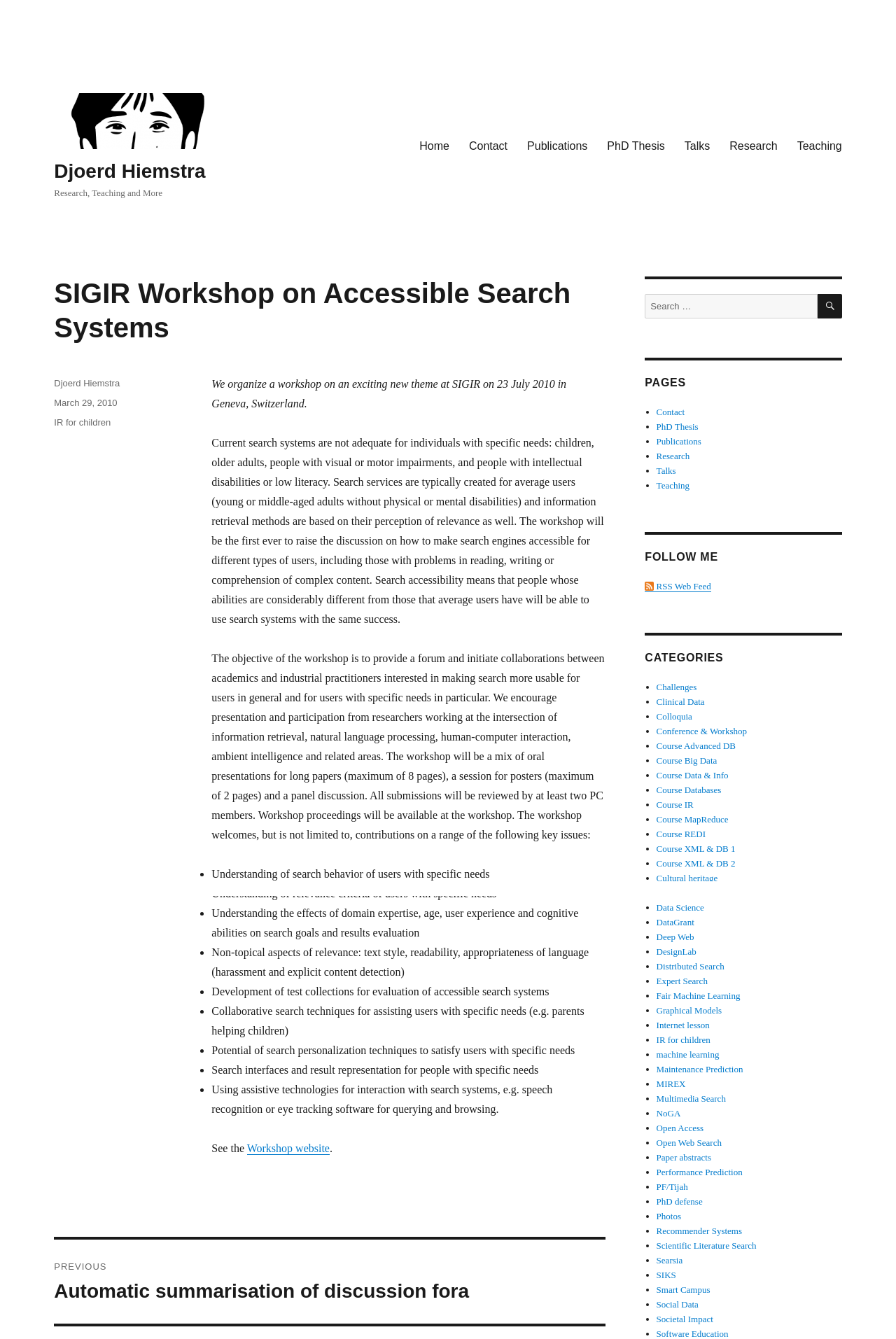What is the title of the workshop?
Craft a detailed and extensive response to the question.

The title of the workshop can be found in the heading element with the text 'SIGIR Workshop on Accessible Search Systems' which is located at the top of the webpage.